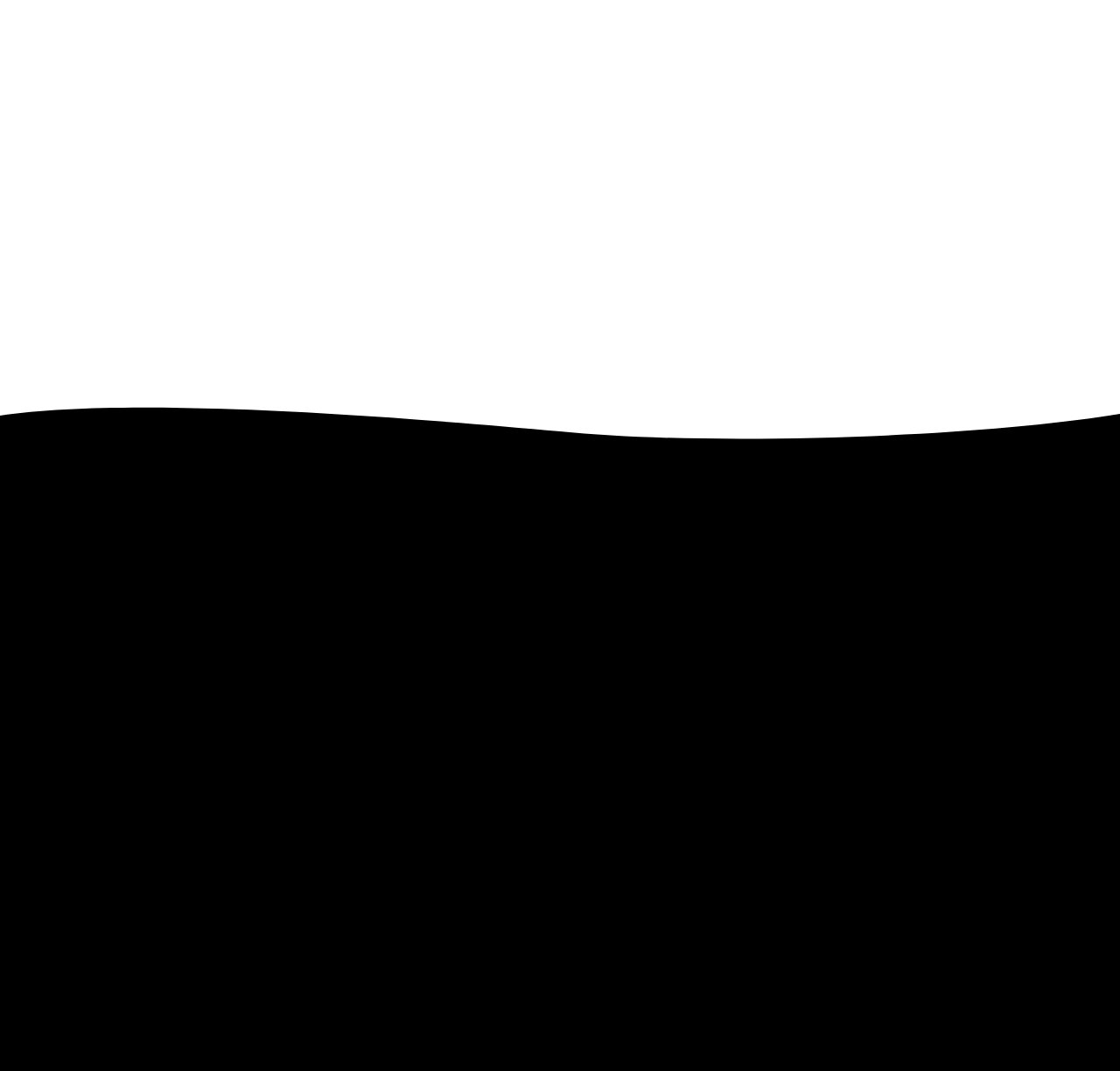Respond to the following question with a brief word or phrase:
How many social media platforms are linked?

4